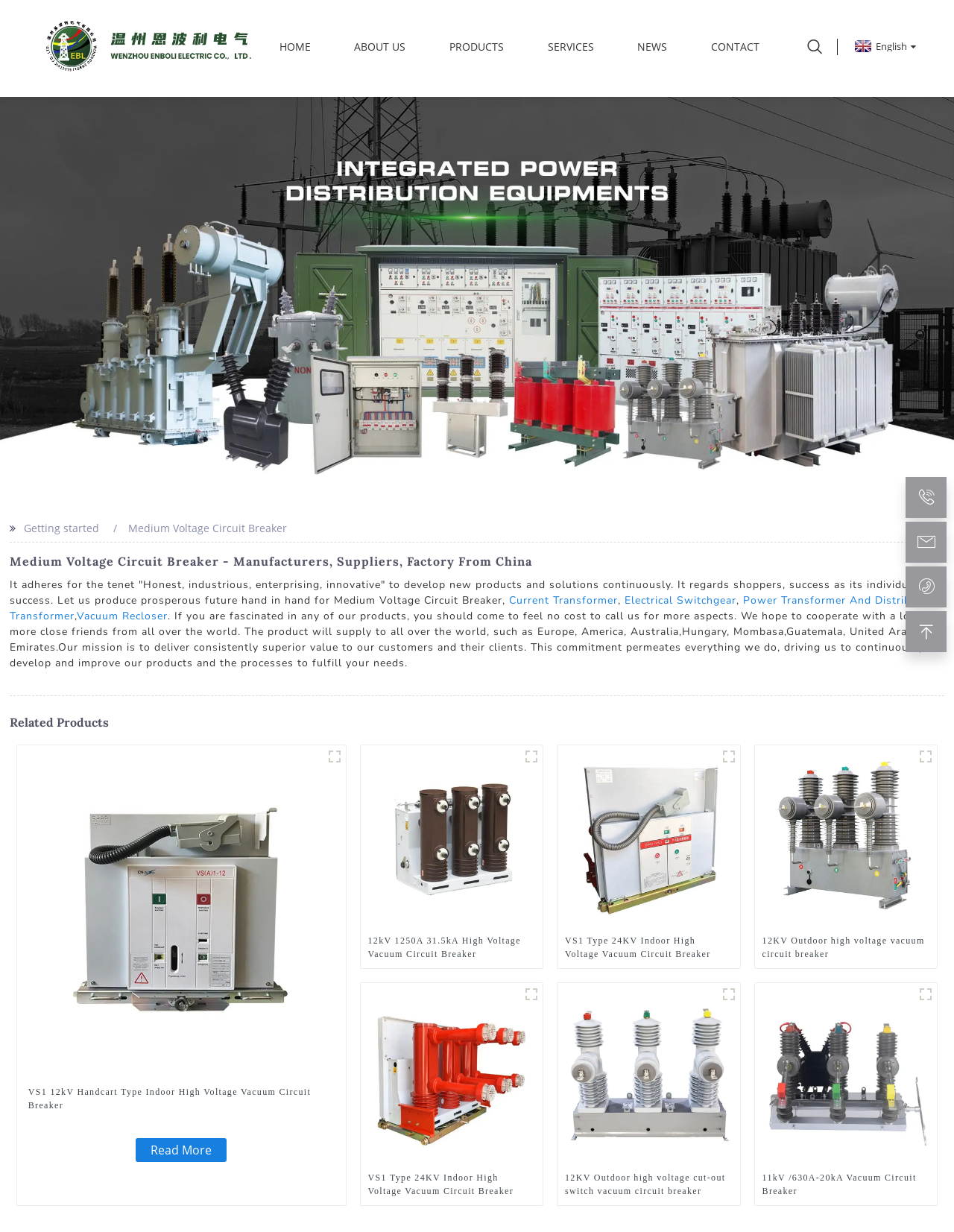Locate the bounding box coordinates of the element's region that should be clicked to carry out the following instruction: "Read more about VS1 12kV Handcart Type Indoor High Voltage Vacuum Circuit Breaker". The coordinates need to be four float numbers between 0 and 1, i.e., [left, top, right, bottom].

[0.142, 0.924, 0.238, 0.943]